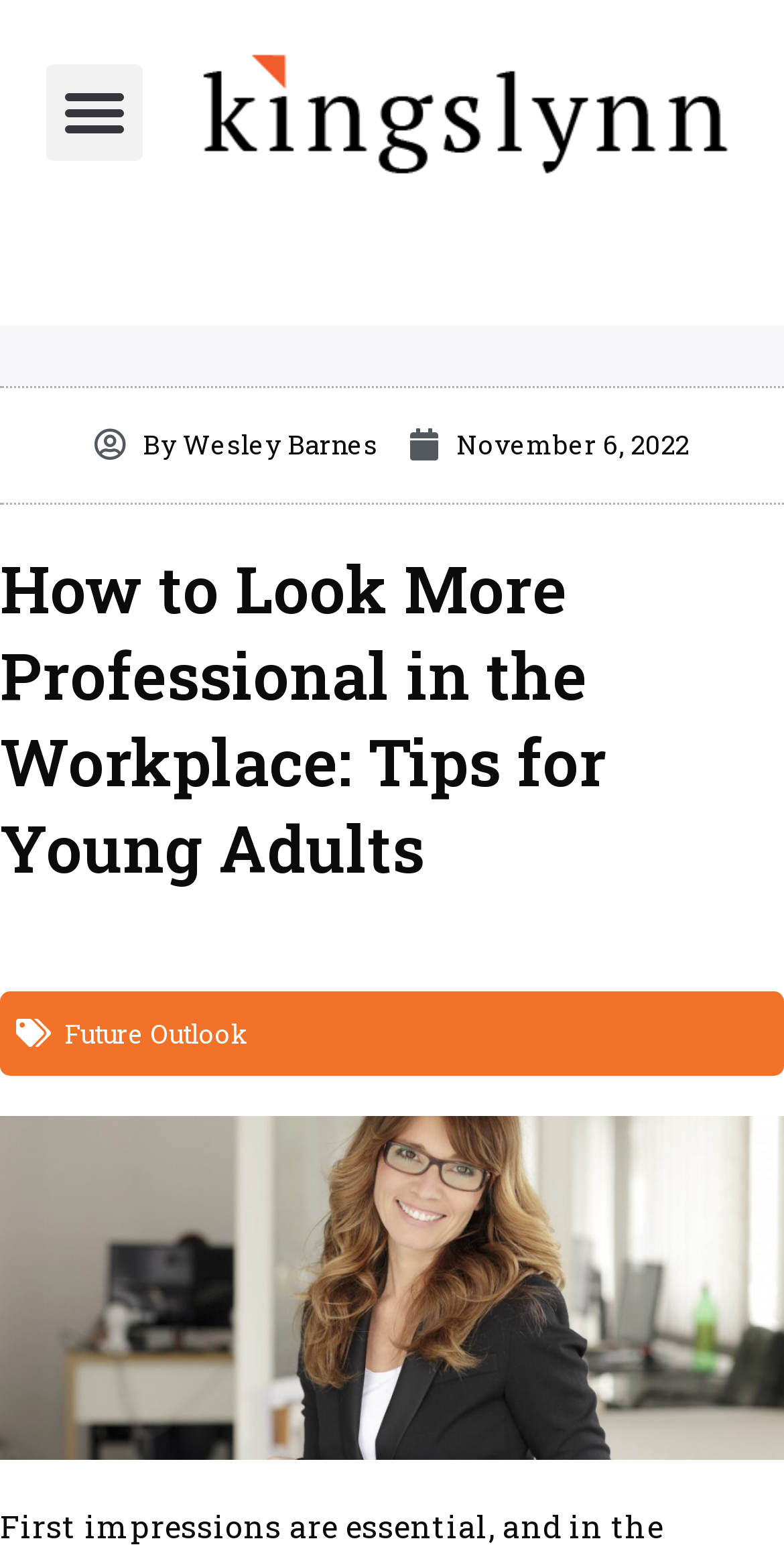What is the author's name of the article?
Examine the image closely and answer the question with as much detail as possible.

I found the author's name by looking at the link element with the text 'By Wesley Barnes' which is a child element of the root element.